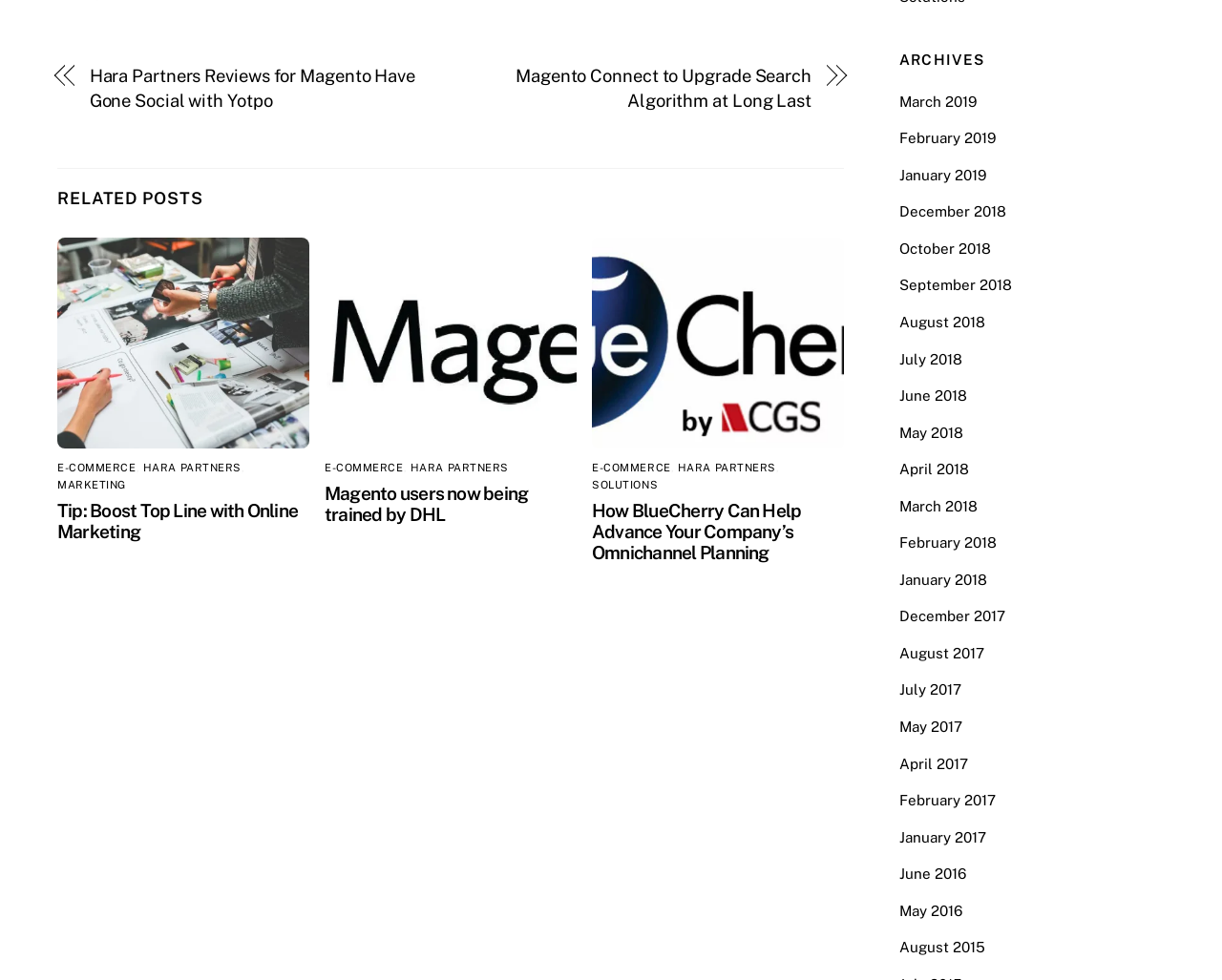Please find the bounding box coordinates of the section that needs to be clicked to achieve this instruction: "read the blog post by Heidi Richards".

None